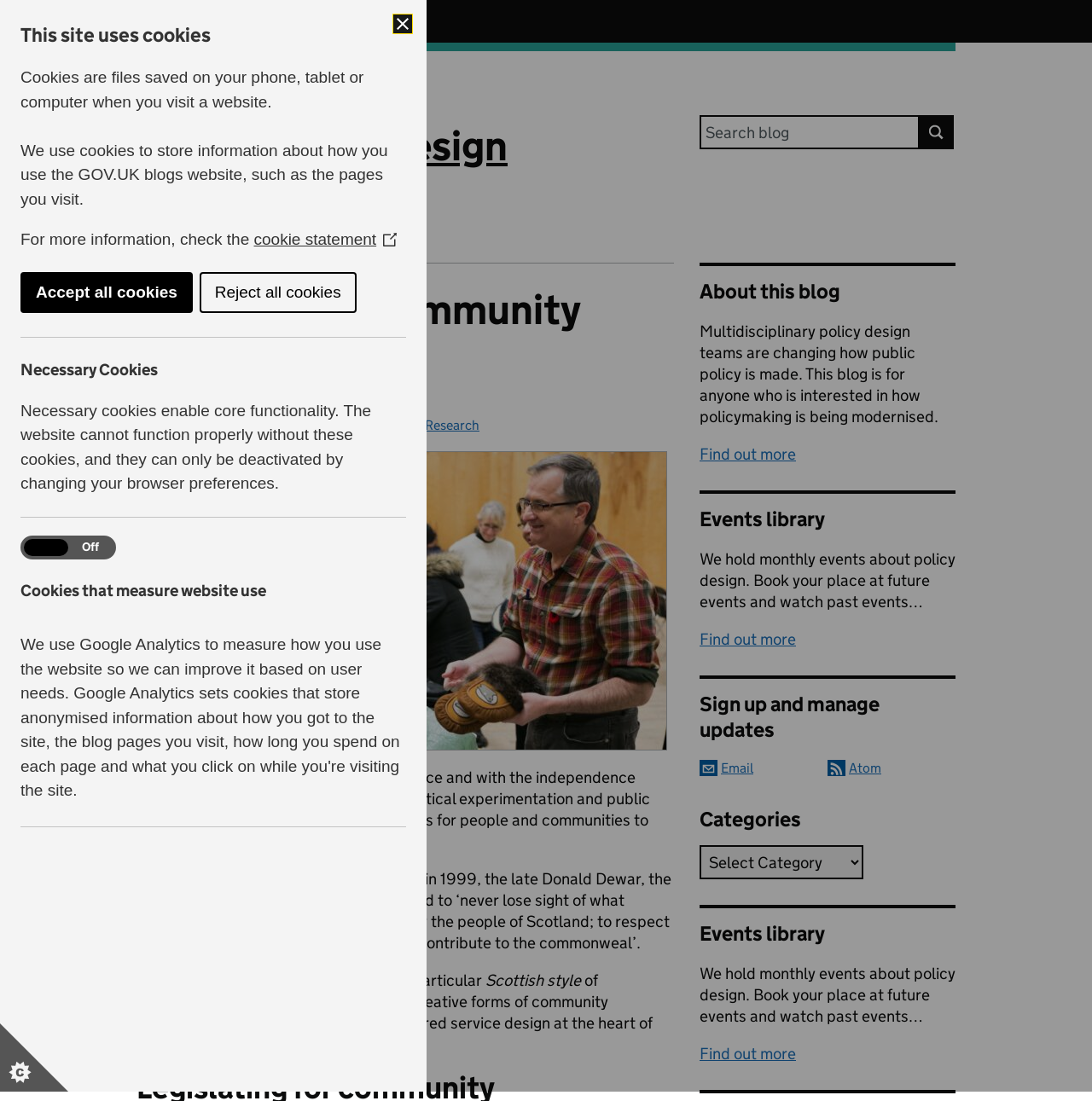Provide an in-depth caption for the contents of the webpage.

This webpage is a blog post from the UK government's policy design community. At the top, there is a link to skip to the main content and a link to the GOV.UK website, accompanied by the GOV.UK logo. Below this, there is a banner with the blog name "Public Policy Design" and a description list with the organization "Civil Service".

On the right side of the page, there is a search bar with a search button. Below this, there is a header section with the title "Reimagining community empowerment" and information about the post, including the author "Cara Broadley", the date "4 May 2023", and categories "Public Policy Design" and "Research".

The main content of the blog post is a long text discussing community empowerment and policymaking in Scotland. There is also an image of people participating in a local community event.

On the right side of the page, there are several sections, including "Related content and links", "About this blog", "Events library", and "Categories". Each section has a heading and some text or links. There is also a section to sign up and manage updates, with options to subscribe by email or Atom feed.

At the bottom of the page, there is a cookie control section with buttons to accept or reject all cookies, and a section to customize cookie settings.